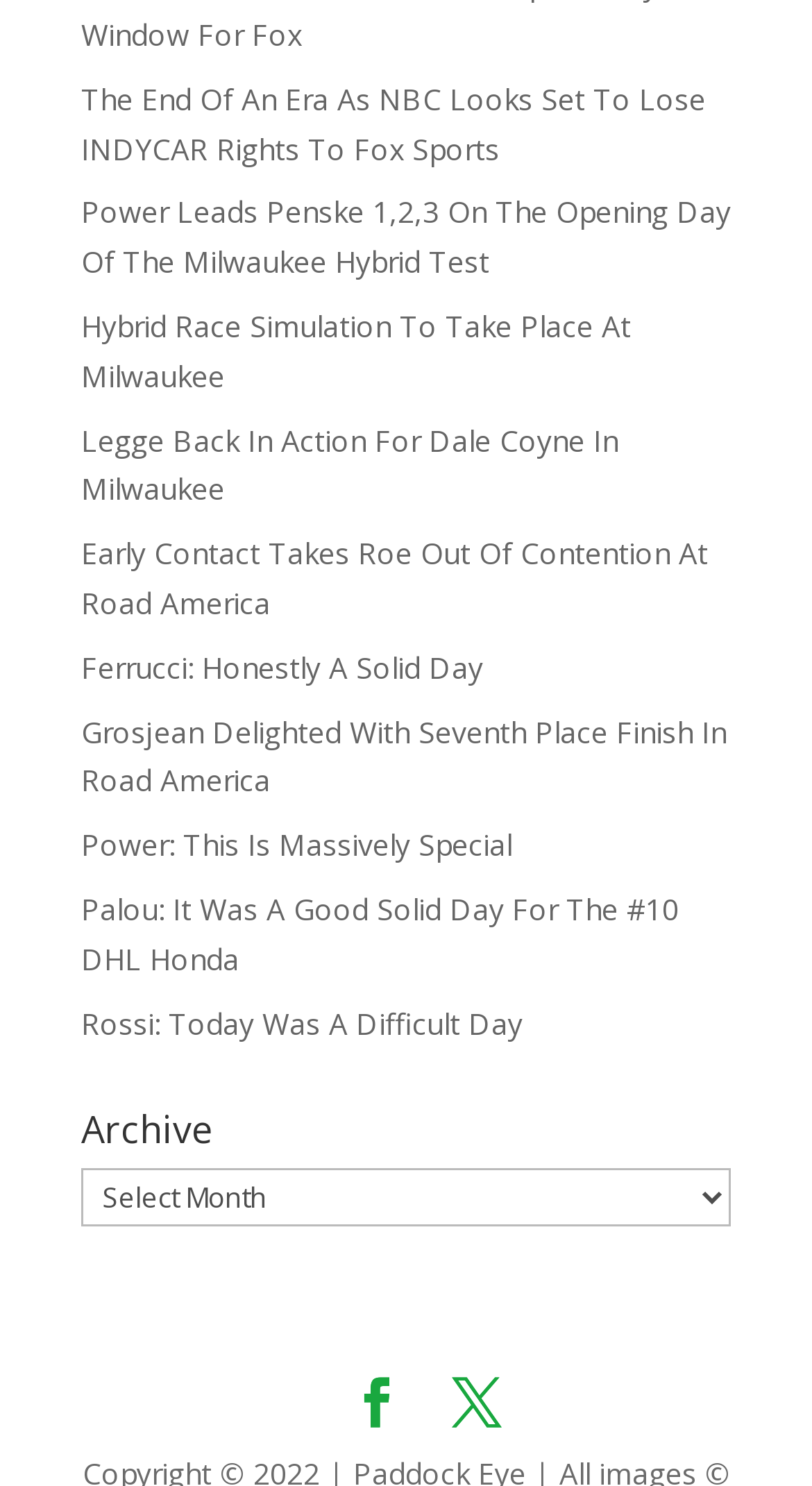Determine the bounding box coordinates of the UI element described below. Use the format (top-left x, top-left y, bottom-right x, bottom-right y) with floating point numbers between 0 and 1: Ferrucci: Honestly A Solid Day

[0.1, 0.436, 0.595, 0.462]